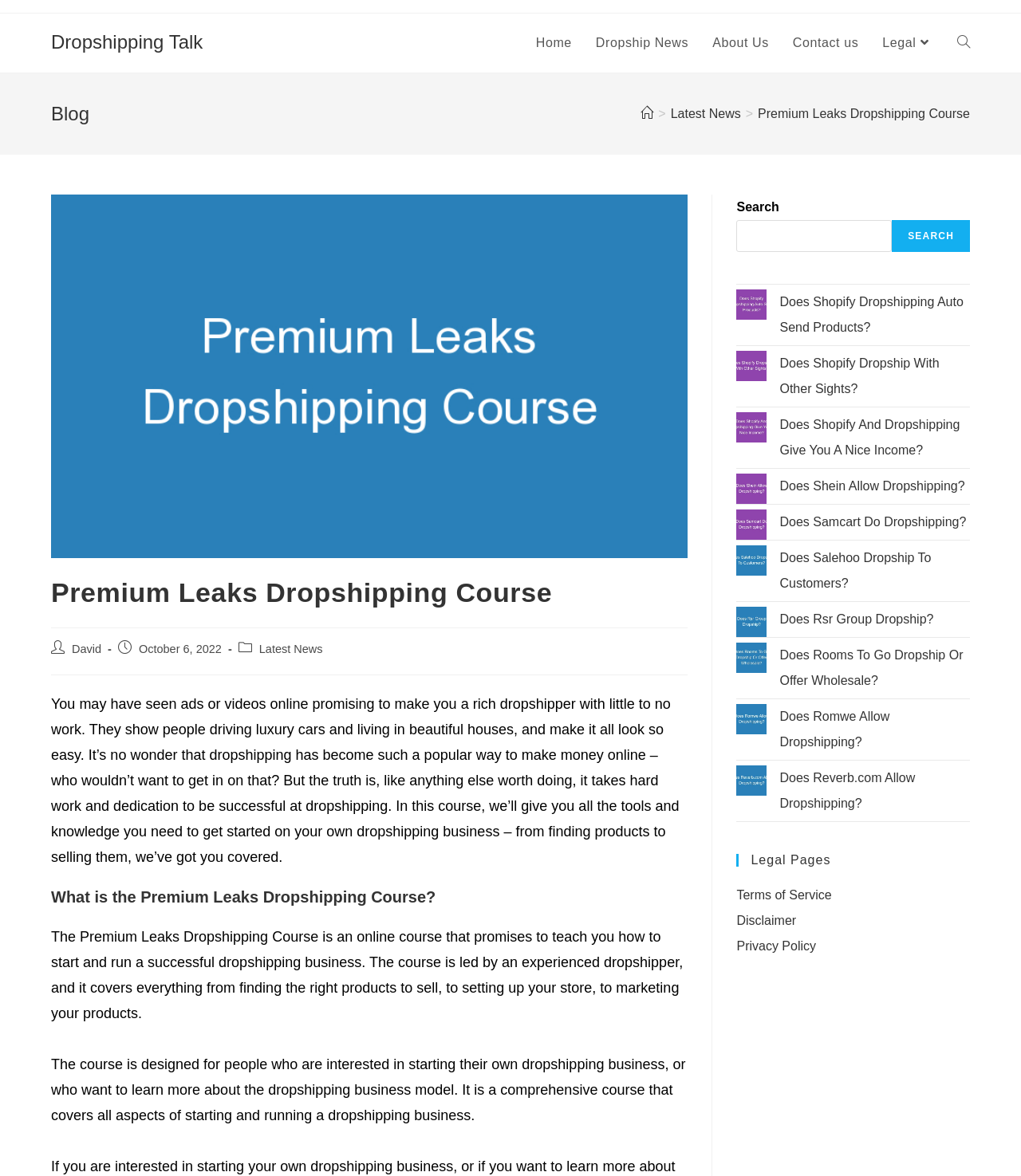How many links are there in the primary sidebar?
Based on the image, answer the question with as much detail as possible.

The number of links in the primary sidebar can be found by counting the link elements located within the complementary element with the role 'Primary Sidebar'. There are 14 link elements in total.